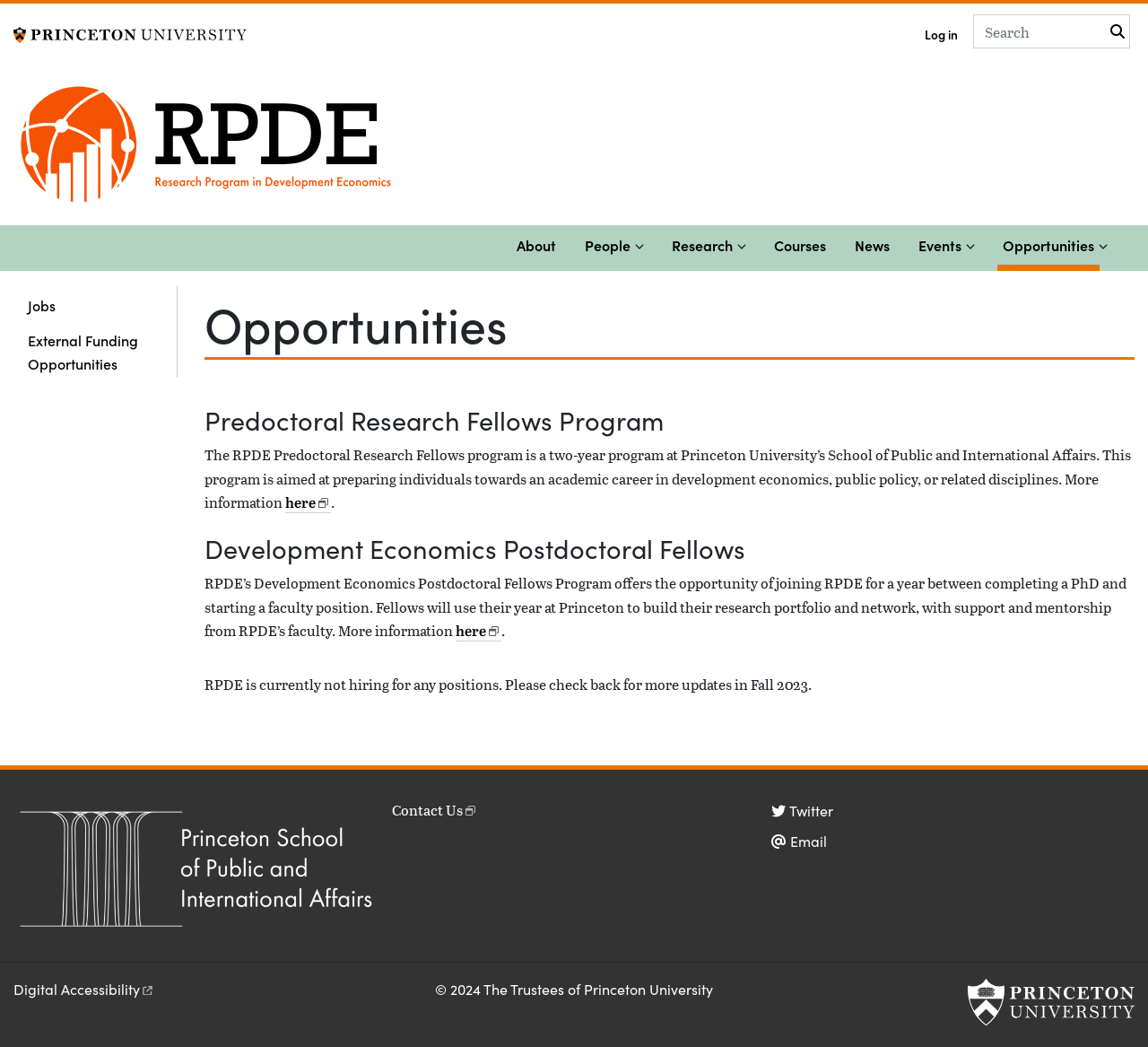Please predict the bounding box coordinates of the element's region where a click is necessary to complete the following instruction: "Click on the 'Jobs' link". The coordinates should be represented by four float numbers between 0 and 1, i.e., [left, top, right, bottom].

[0.012, 0.274, 0.154, 0.304]